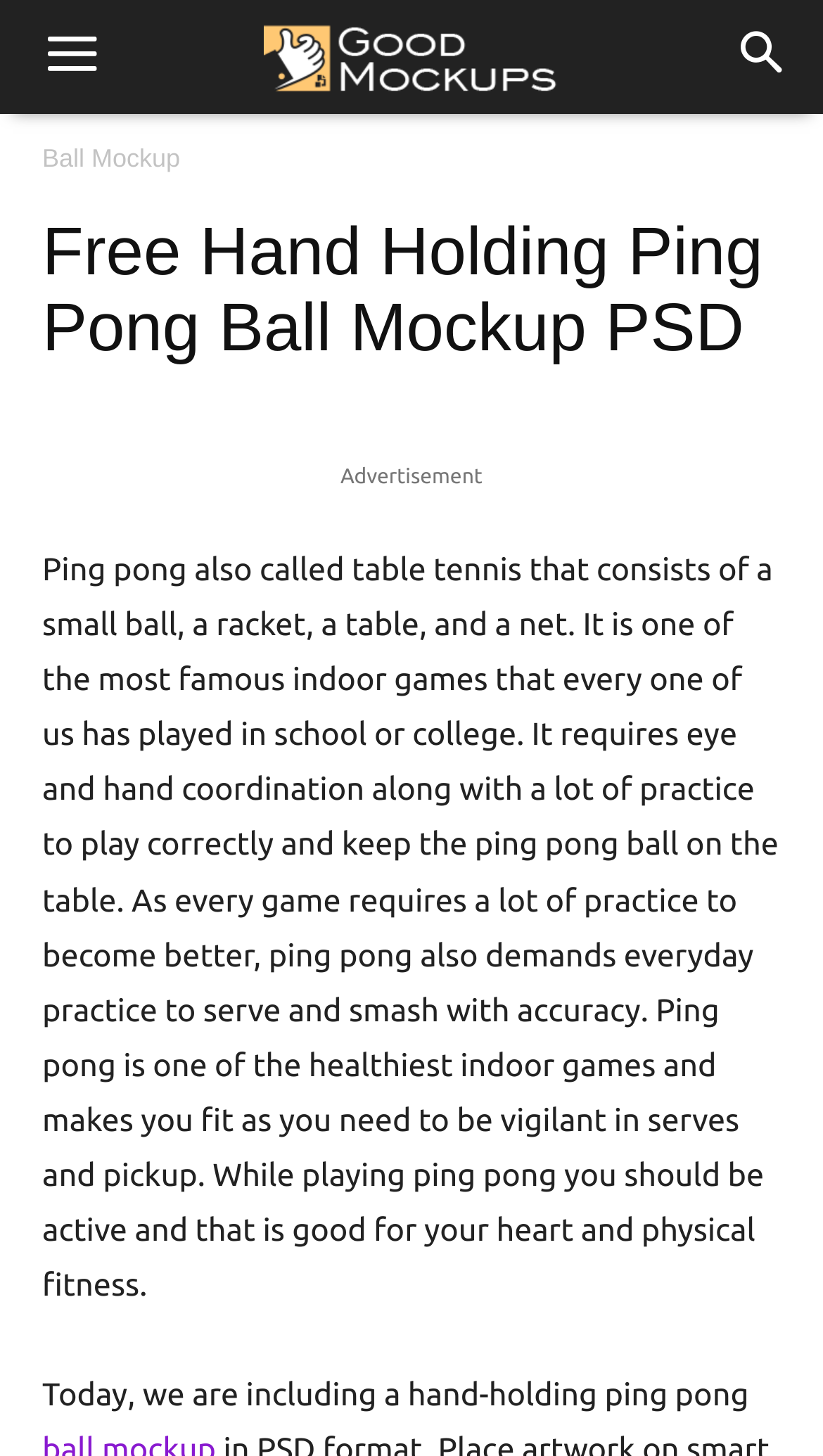Given the webpage screenshot and the description, determine the bounding box coordinates (top-left x, top-left y, bottom-right x, bottom-right y) that define the location of the UI element matching this description: aria-label="Menu"

[0.005, 0.0, 0.169, 0.078]